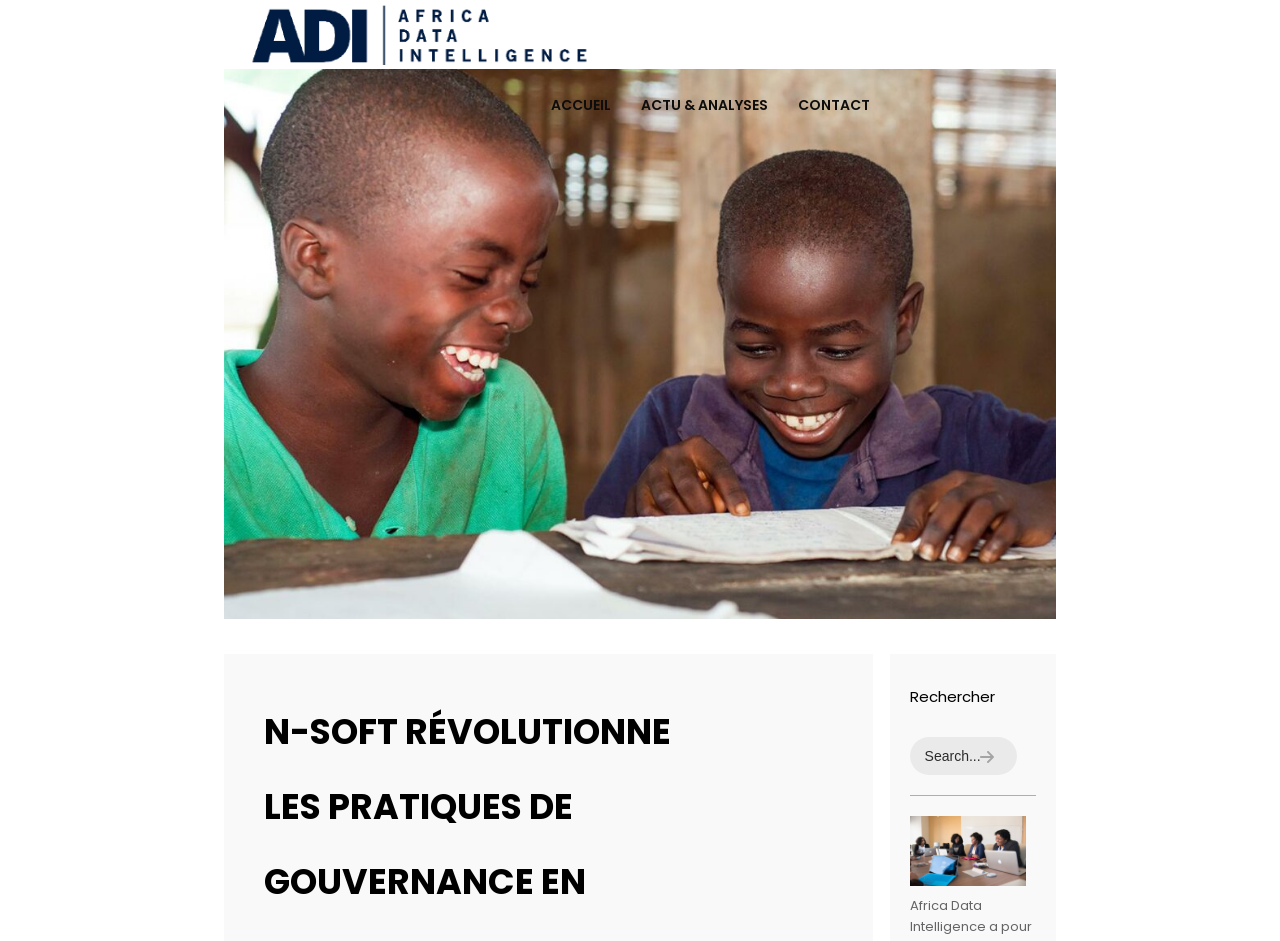Please answer the following question using a single word or phrase: 
What is the type of the element with the text 'Rechercher'?

heading